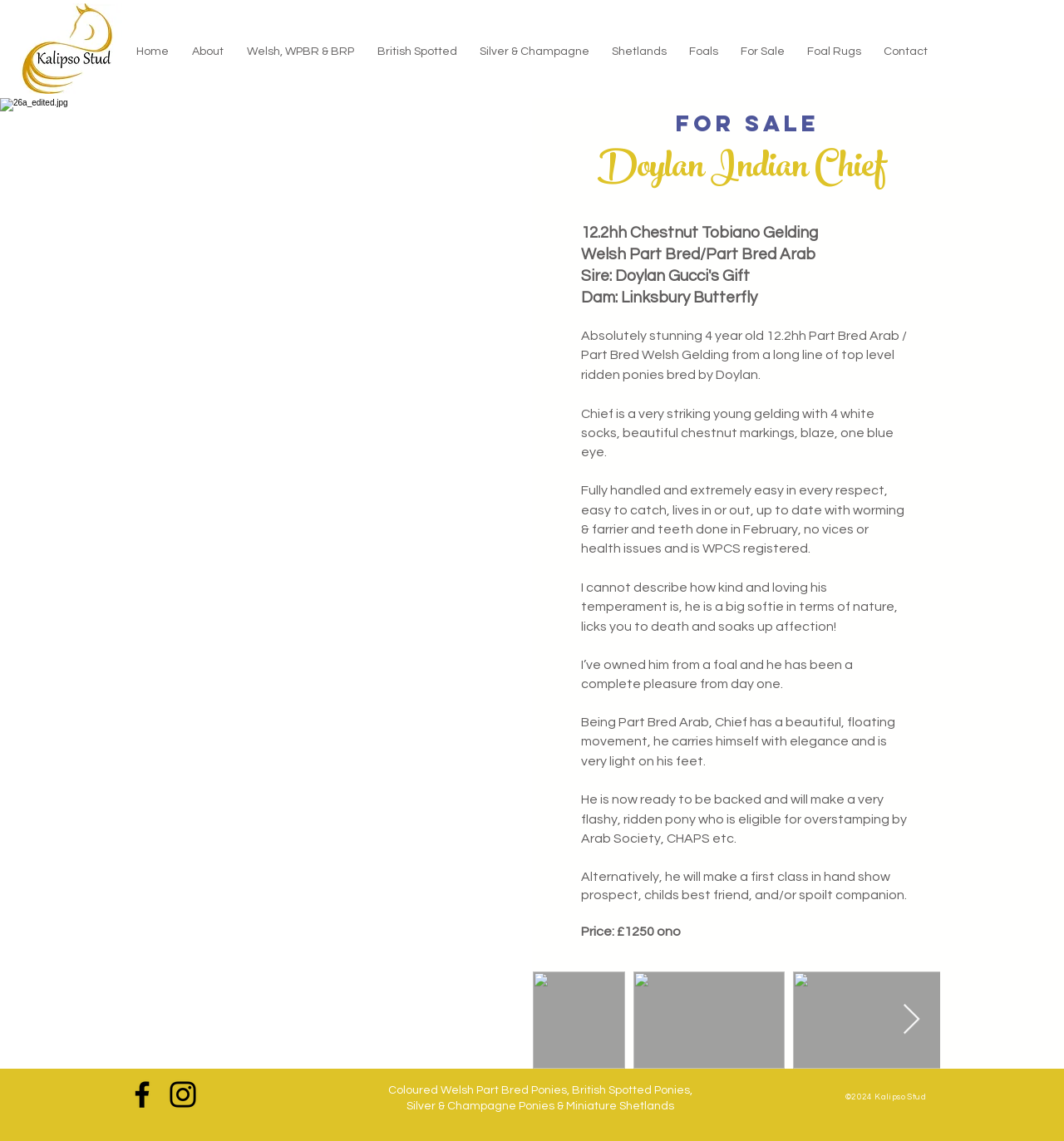Refer to the screenshot and answer the following question in detail:
What is the horse's temperament like?

I determined the answer by reading the text description of the horse, which describes its temperament as 'kind and loving'.